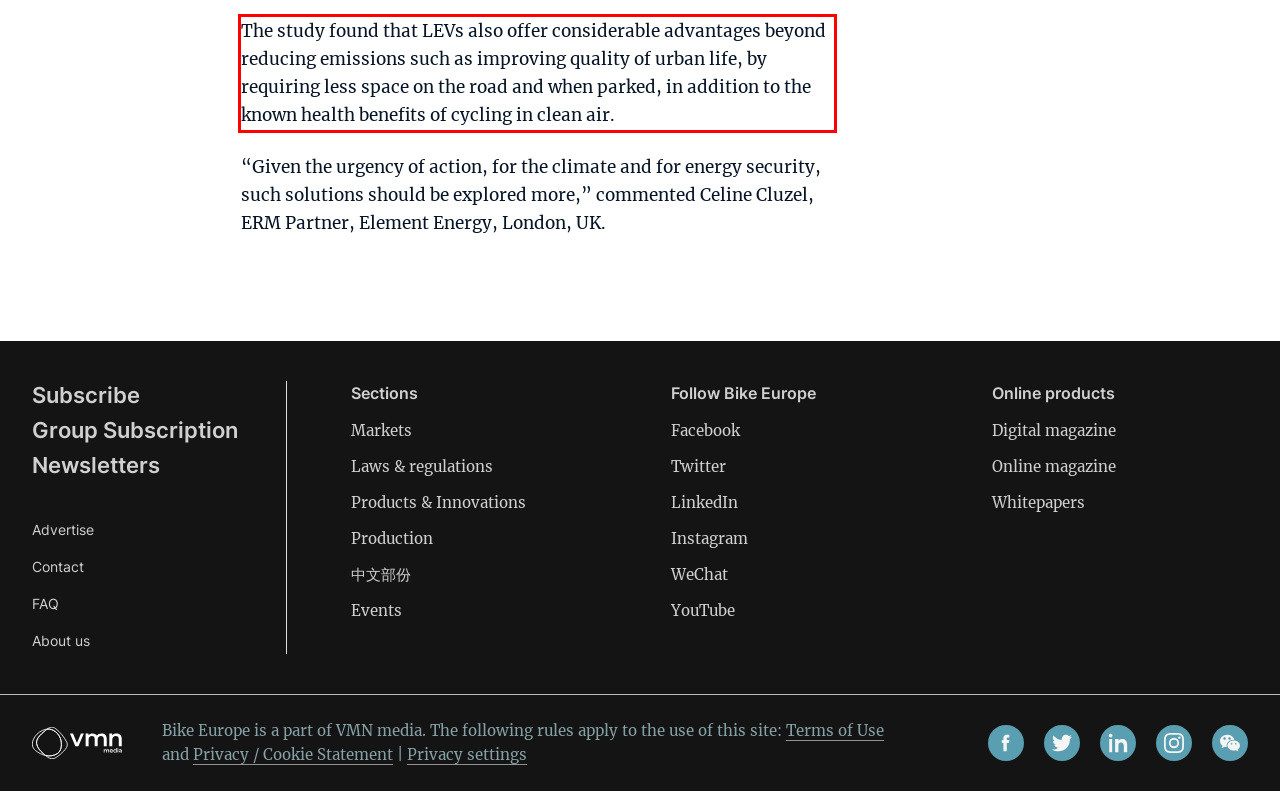Please perform OCR on the UI element surrounded by the red bounding box in the given webpage screenshot and extract its text content.

The study found that LEVs also offer considerable advantages beyond reducing emissions such as improving quality of urban life, by requiring less space on the road and when parked, in addition to the known health benefits of cycling in clean air.